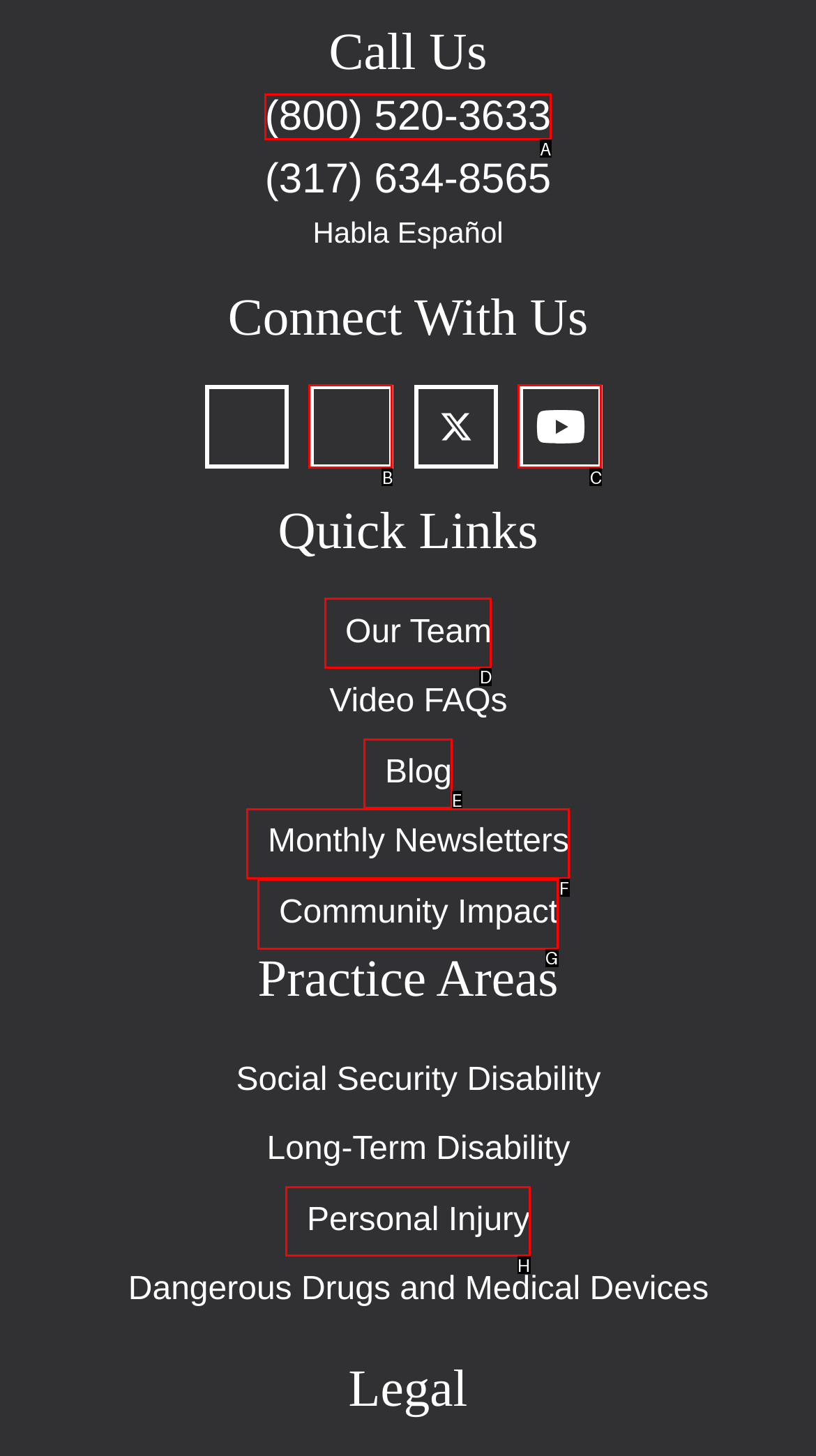Find the HTML element that corresponds to the description: Our Team. Indicate your selection by the letter of the appropriate option.

D